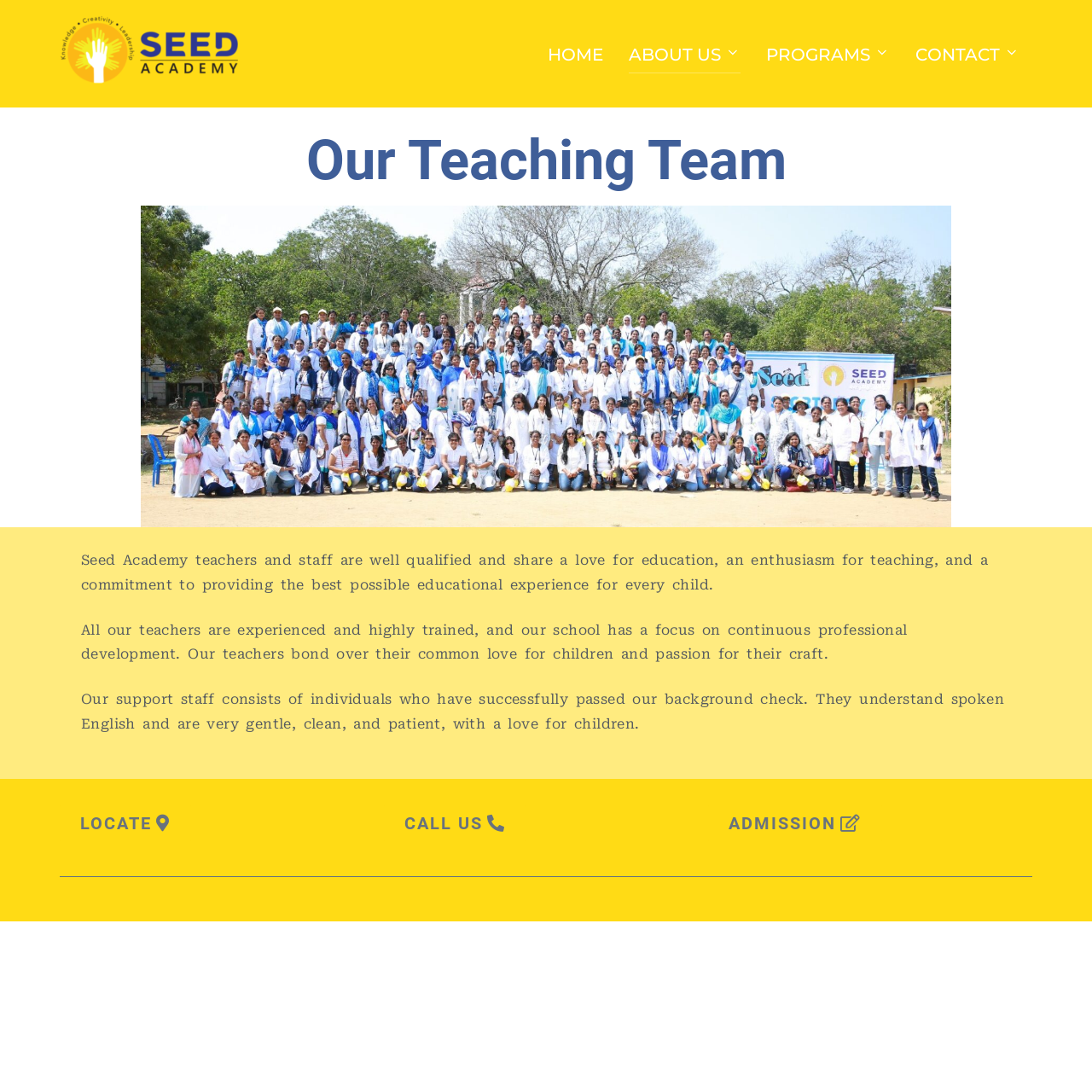Consider the image and give a detailed and elaborate answer to the question: 
How many links are in the top horizontal menu?

The top horizontal menu contains links to 'HOME', 'ABOUT US', 'PROGRAMS', and 'CONTACT', which makes a total of 4 links.